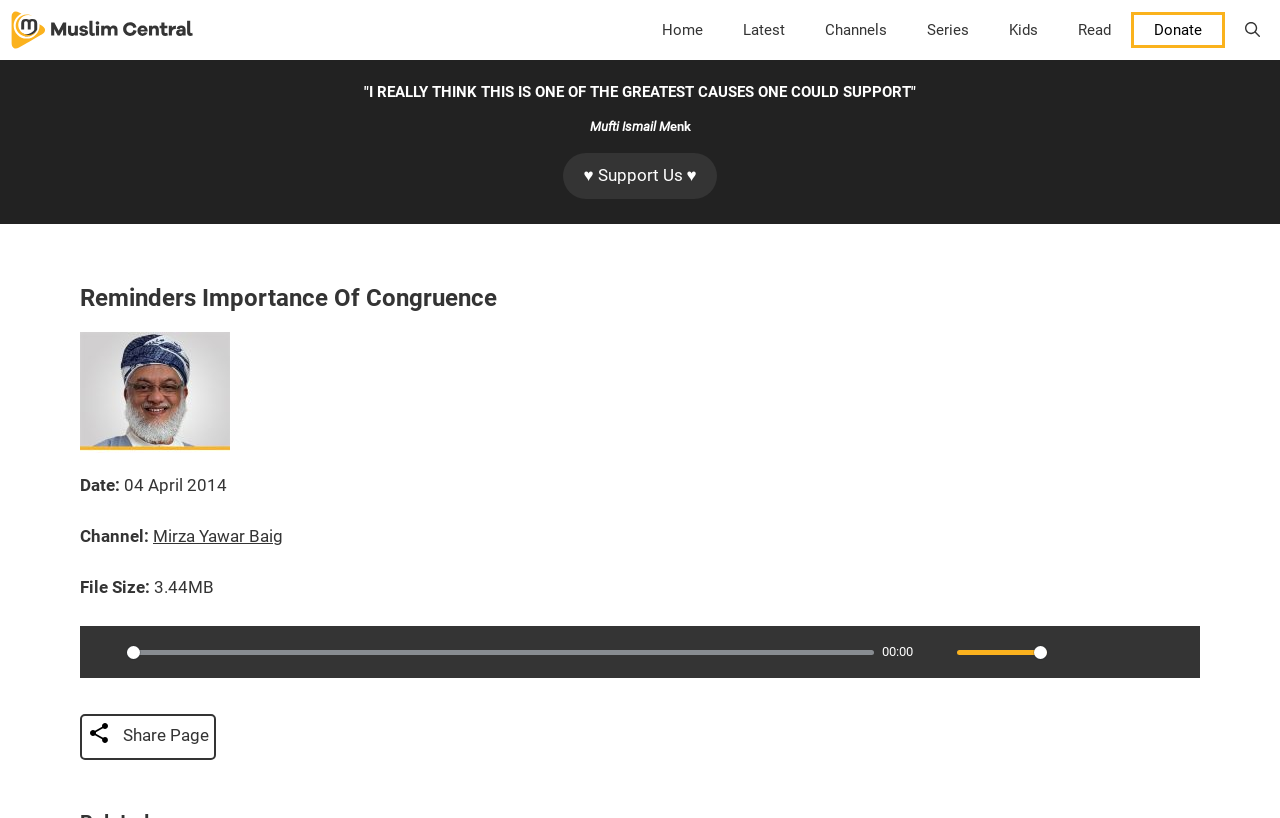What is the purpose of the button with the text 'Play'?
Refer to the image and respond with a one-word or short-phrase answer.

To play the audio lecture